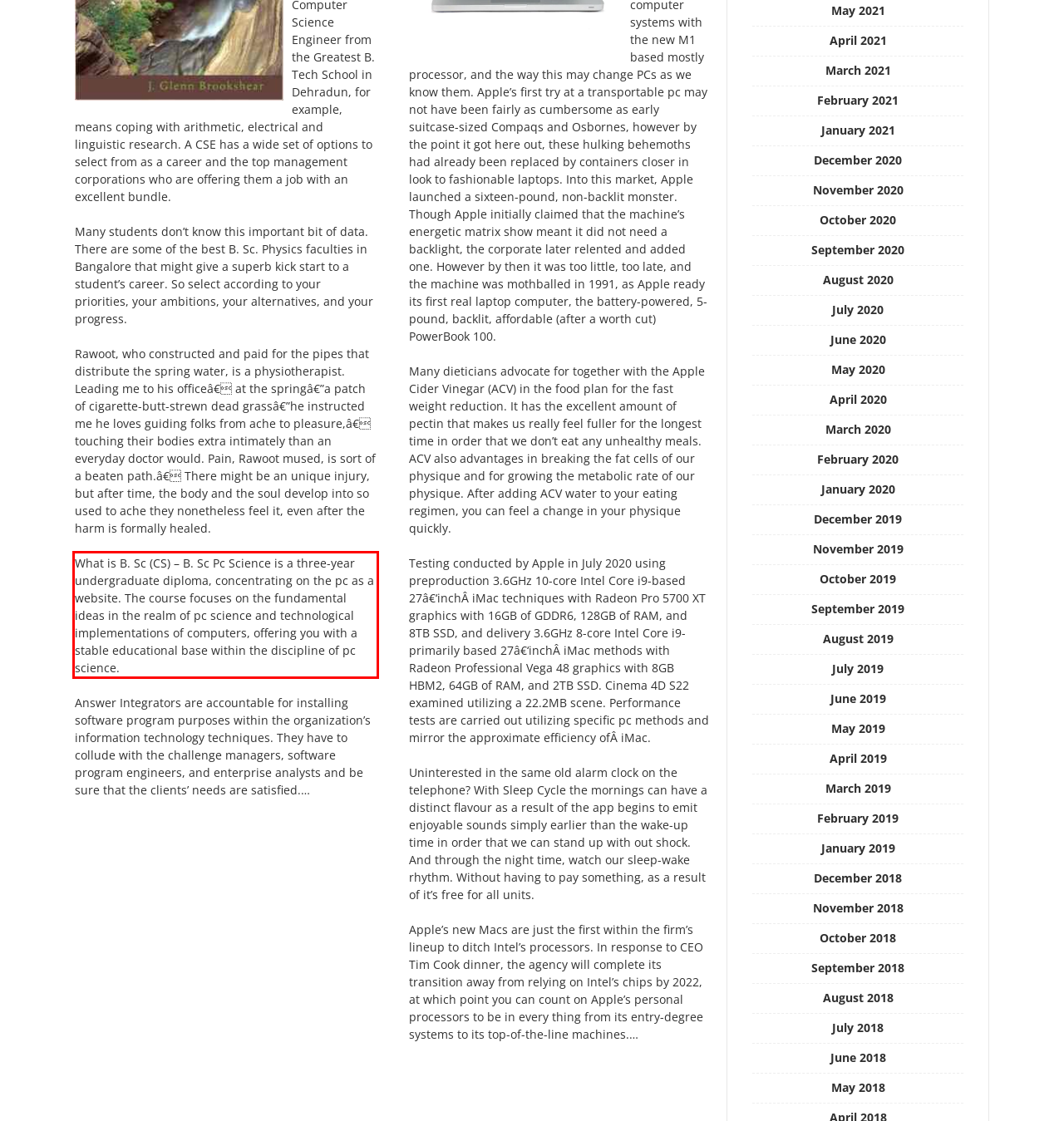View the screenshot of the webpage and identify the UI element surrounded by a red bounding box. Extract the text contained within this red bounding box.

What is B. Sc (CS) – B. Sc Pc Science is a three-year undergraduate diploma, concentrating on the pc as a website. The course focuses on the fundamental ideas in the realm of pc science and technological implementations of computers, offering you with a stable educational base within the discipline of pc science.